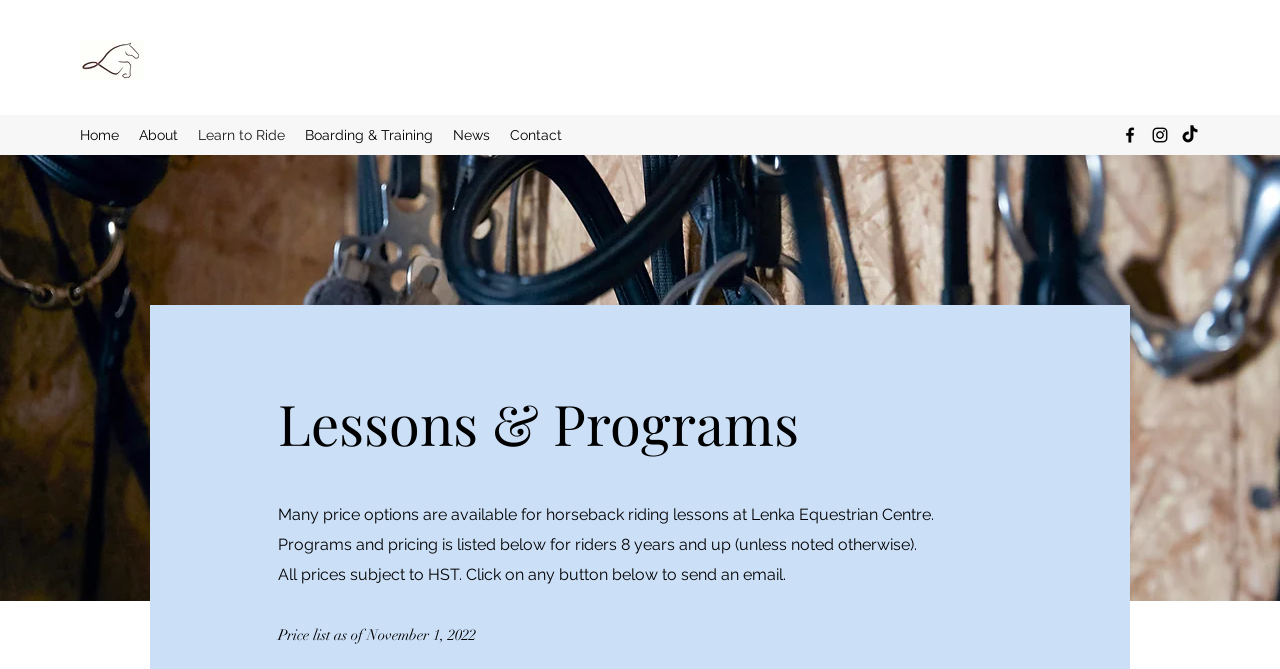Please provide a comprehensive answer to the question based on the screenshot: What is the theme of the background image?

I found the answer by looking at the background image, which is described as 'Tack Room'. This suggests that the image is related to horse riding or equestrian activities.